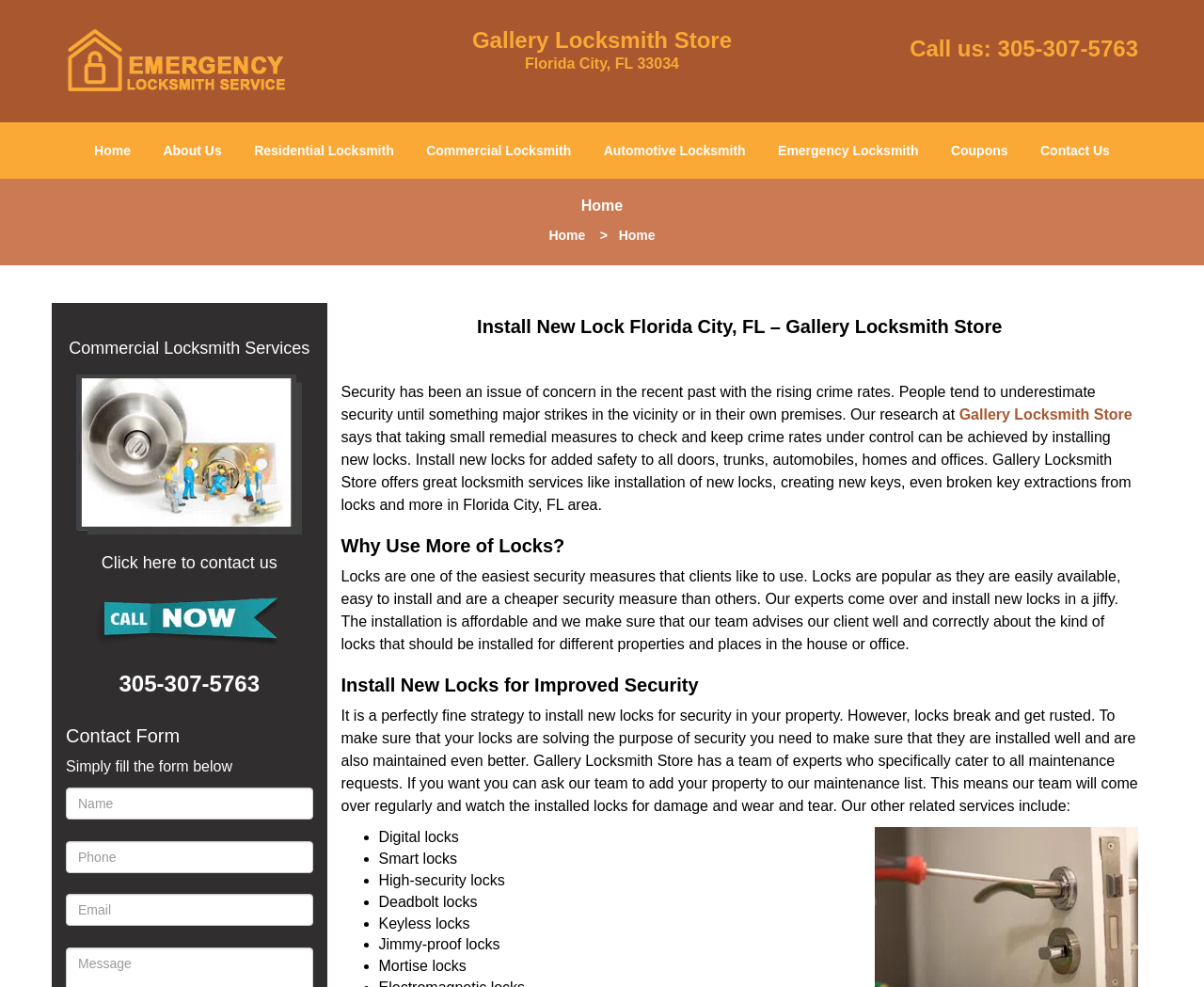What is the phone number to call?
Provide a short answer using one word or a brief phrase based on the image.

305-307-5763